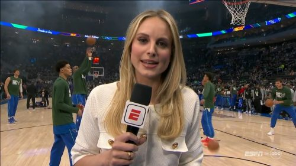Give a meticulous account of what the image depicts.

In this vibrant image, Katie George, a sidelines reporter for ESPN, is seen in the foreground with a microphone bearing the ESPN logo. She is smiling and addressing the camera, set against the backdrop of a lively basketball game. Players can be seen warming up in the background, creating an energetic atmosphere typical of NBA coverage. Katie George is known for her work covering significant events in sports and also contributes to the ACC Network, showcasing her versatility in sports media. The scene captures the excitement and anticipation of live sports broadcasting.